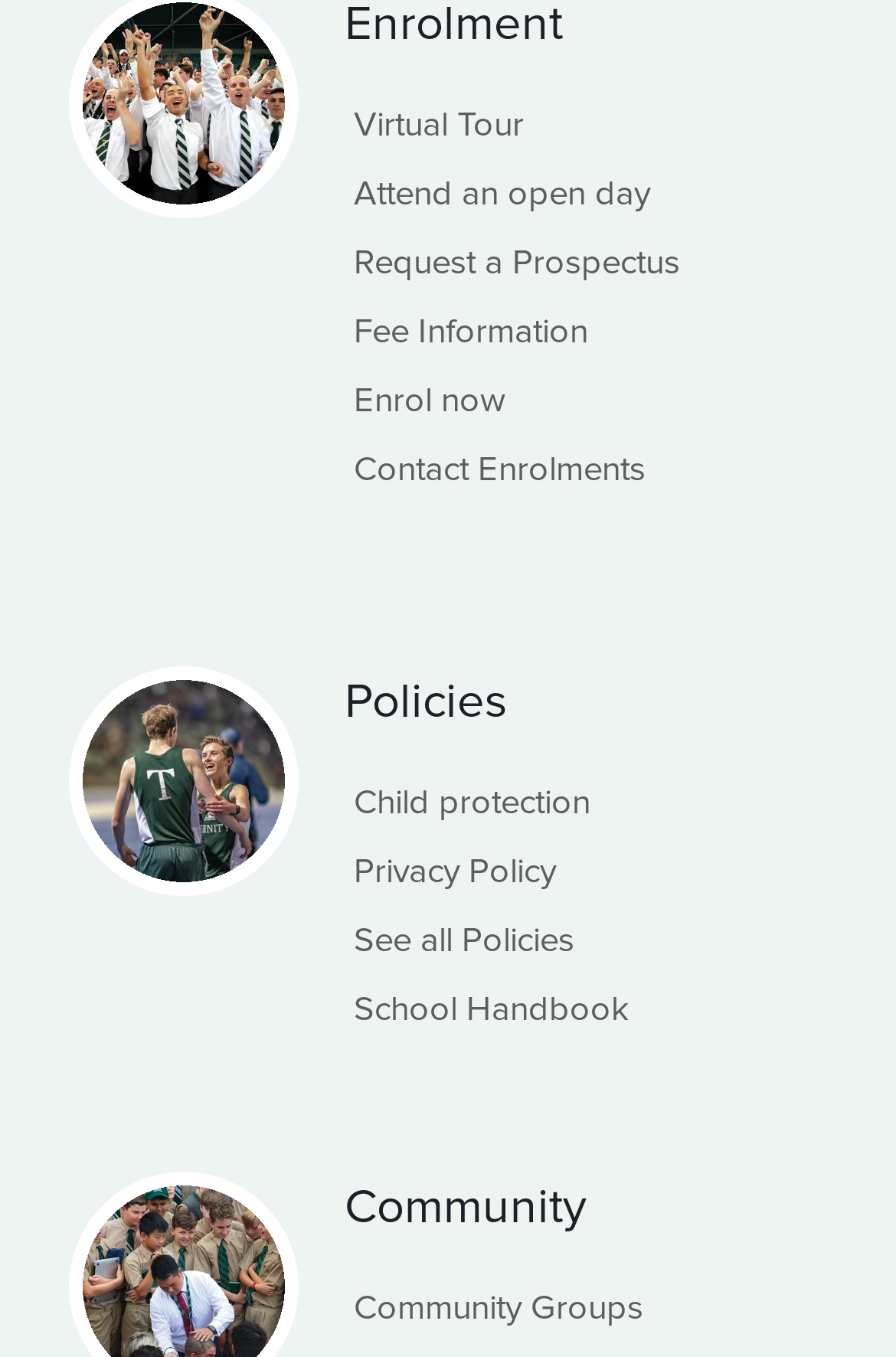Extract the bounding box coordinates for the HTML element that matches this description: "home". The coordinates should be four float numbers between 0 and 1, i.e., [left, top, right, bottom].

None